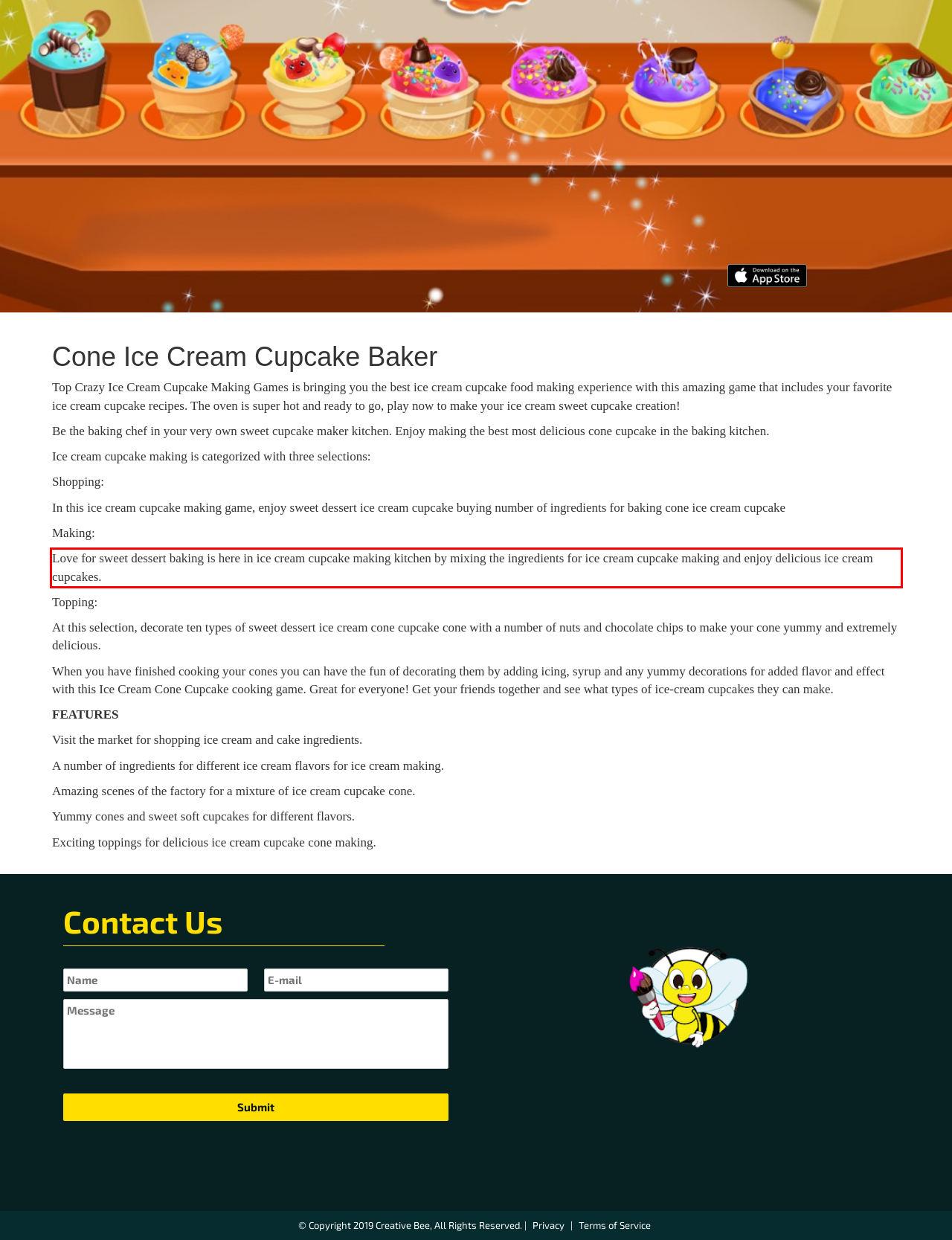Given a webpage screenshot, locate the red bounding box and extract the text content found inside it.

Love for sweet dessert baking is here in ice cream cupcake making kitchen by mixing the ingredients for ice cream cupcake making and enjoy delicious ice cream cupcakes.